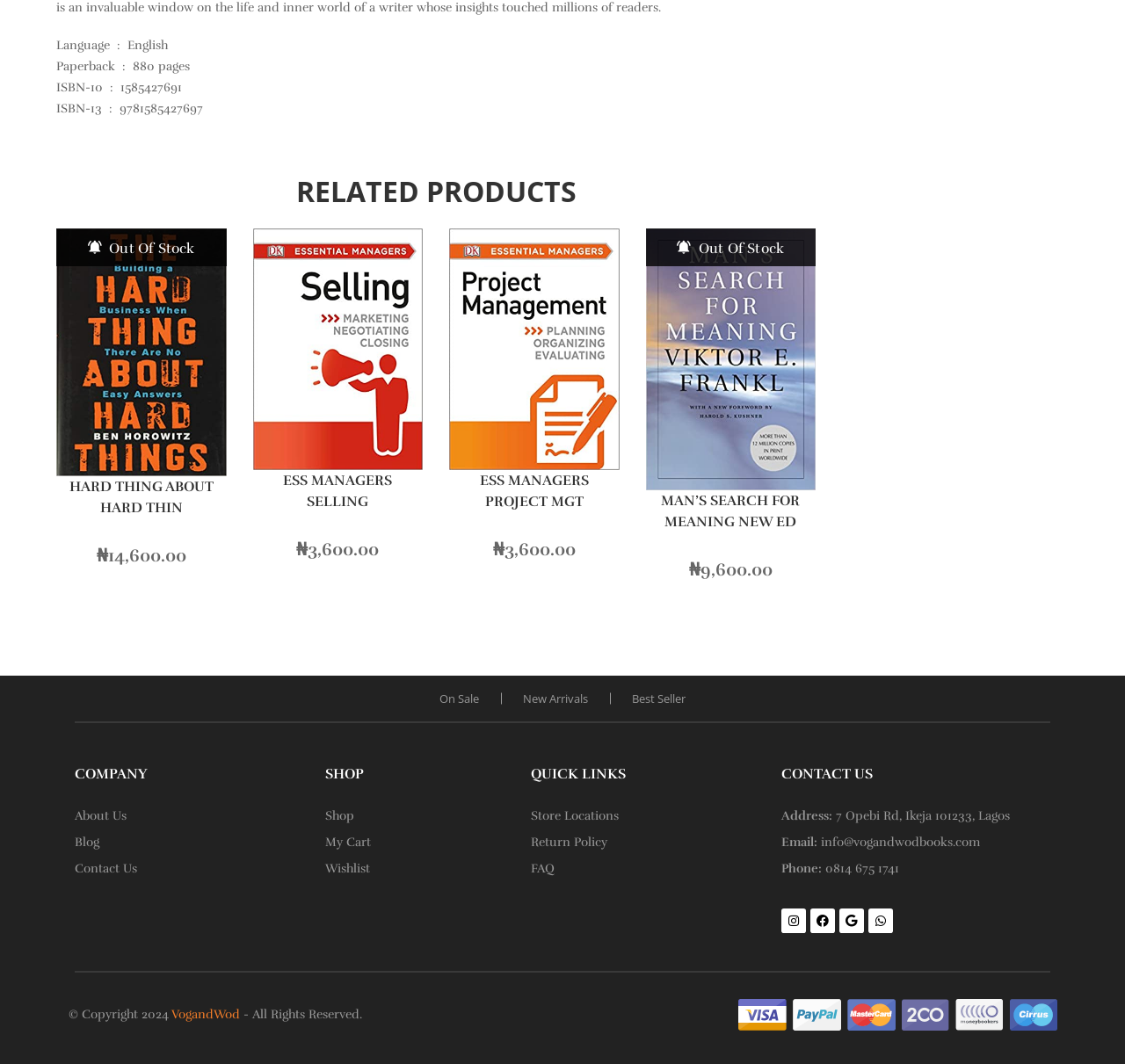Based on the image, provide a detailed and complete answer to the question: 
How many navigation links are under 'SHOP'?

I counted the number of links under the 'SHOP' heading, and there are 3 of them: 'Shop', 'My Cart', and 'Wishlist'.